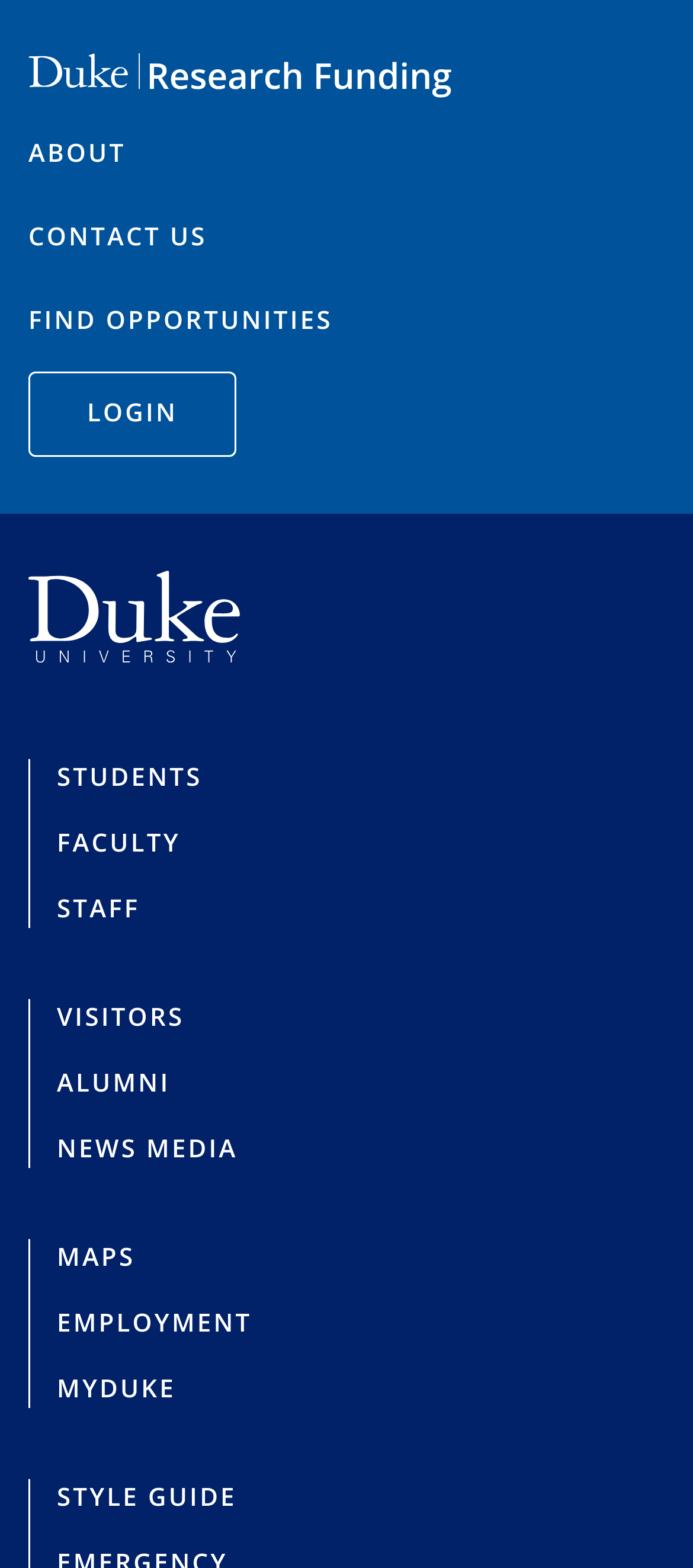Please mark the bounding box coordinates of the area that should be clicked to carry out the instruction: "Visit Duke University website".

[0.041, 0.403, 0.347, 0.428]